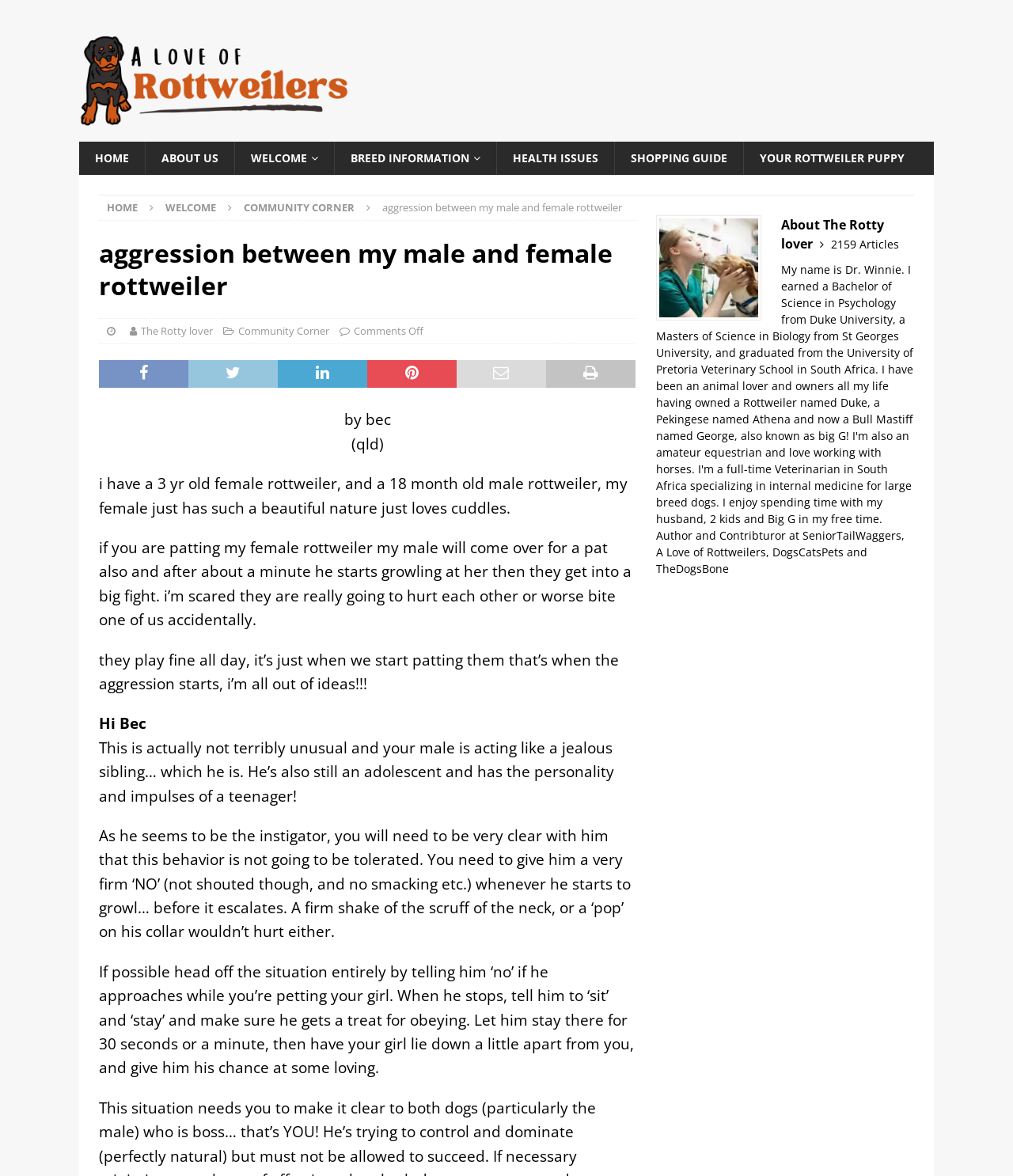Offer a detailed explanation of the webpage layout and contents.

This webpage appears to be a forum or discussion board focused on Rottweilers. At the top, there is a header section with a logo image and several links to different sections of the website, including "HOME", "ABOUT US", and "BREED INFORMATION". Below this, there is a main content area with a title "aggression between my male and female rottweiler" and a series of posts or comments.

The first post is from a user named "bec" who describes a problem with their male and female Rottweilers fighting when they are petted. The post is followed by several responses from other users, offering advice and suggestions on how to address the issue. The responses are formatted as separate blocks of text, with the username of the responding user displayed above their comment.

To the right of the main content area, there is a sidebar with several links to other websites or resources, including "SeniorTailWaggers" and "TheDogsBone". There is also a figure or image in this sidebar, although its content is not specified.

Overall, the webpage appears to be a community-driven discussion forum focused on Rottweilers, with users sharing their experiences and offering advice on various topics related to the breed.